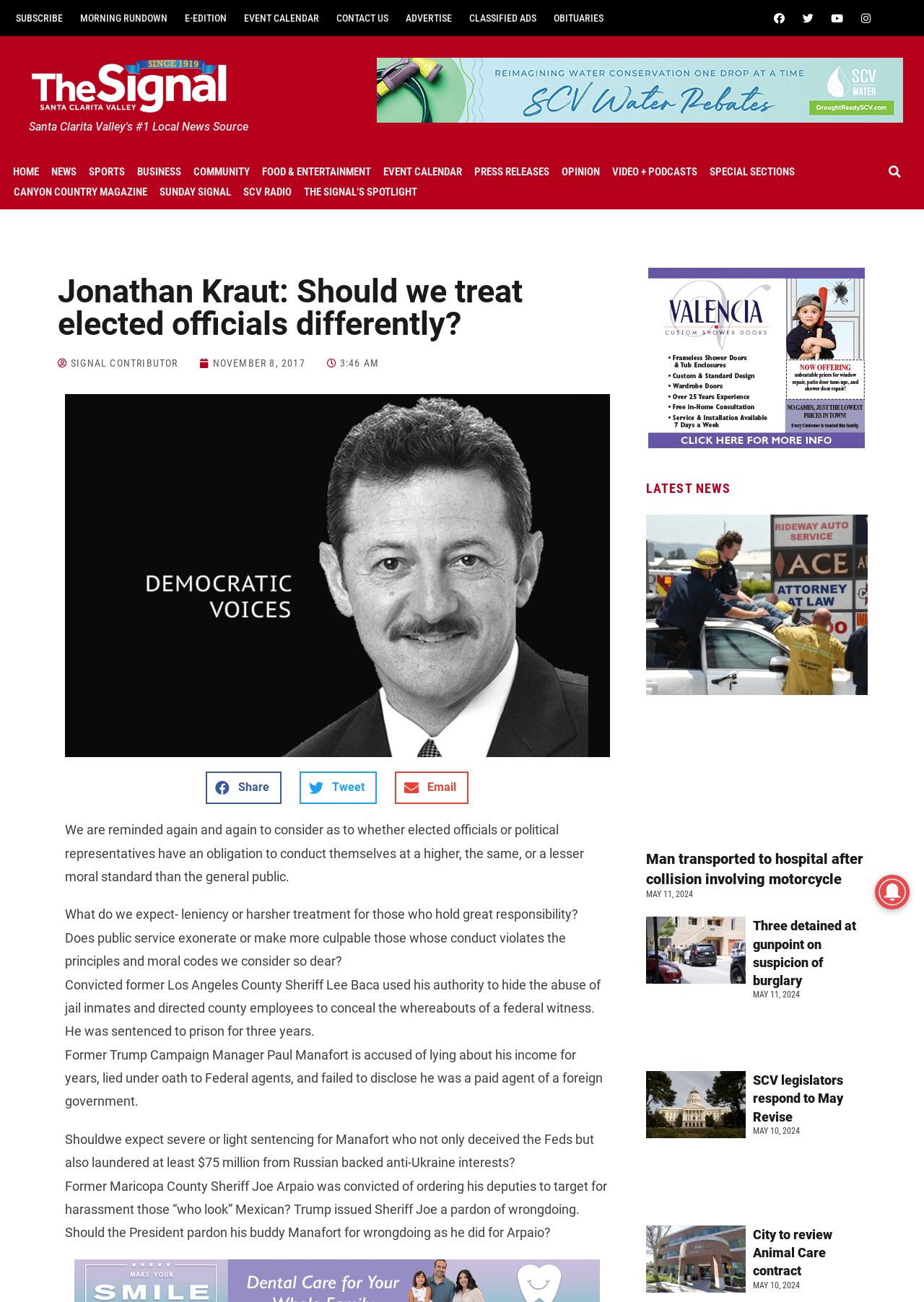Please provide a brief answer to the question using only one word or phrase: 
What is the topic of the article written by Jonathan Kraut?

Should we treat elected officials differently?